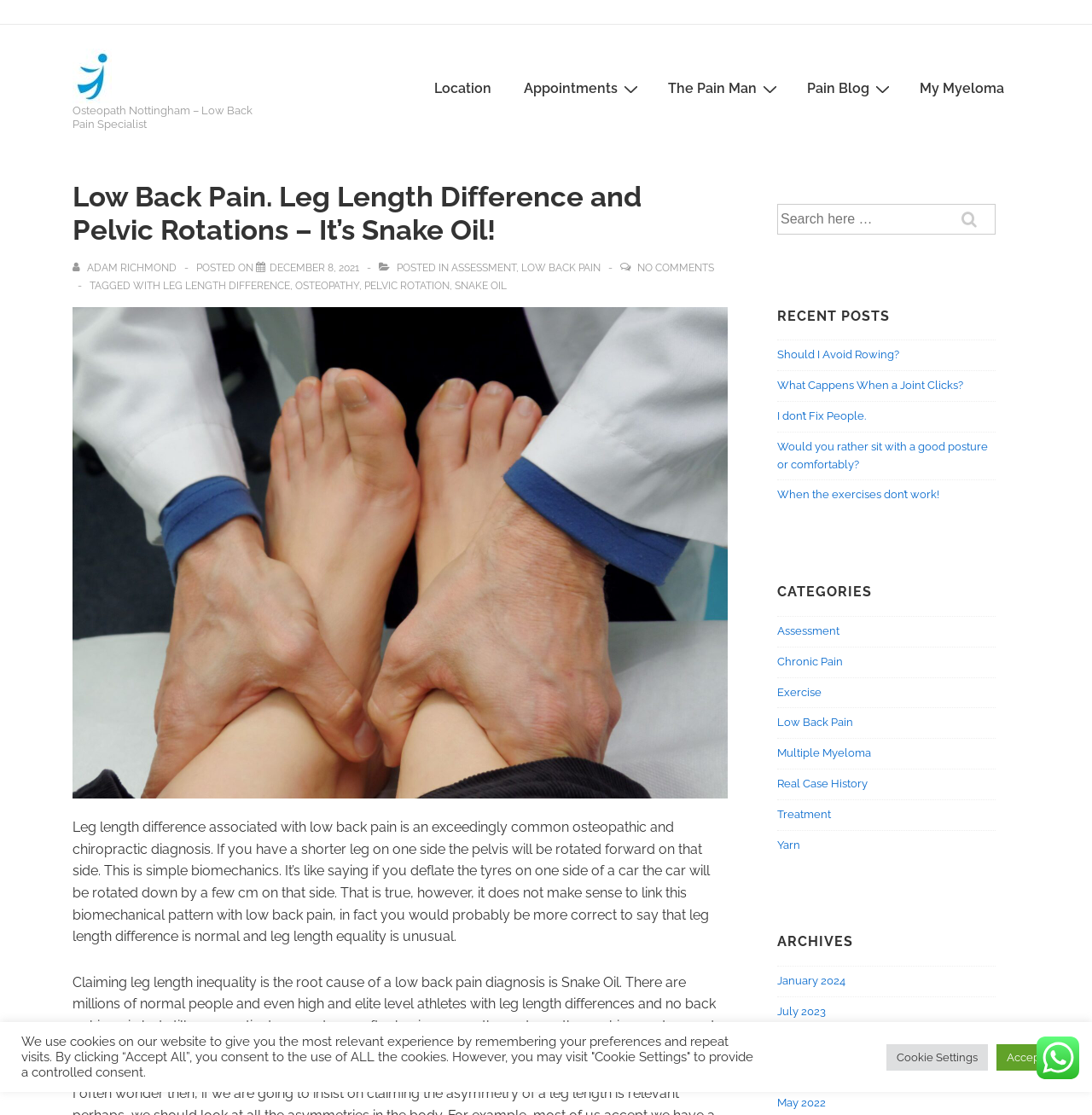Please locate the bounding box coordinates of the region I need to click to follow this instruction: "Search for something".

[0.712, 0.183, 0.911, 0.209]